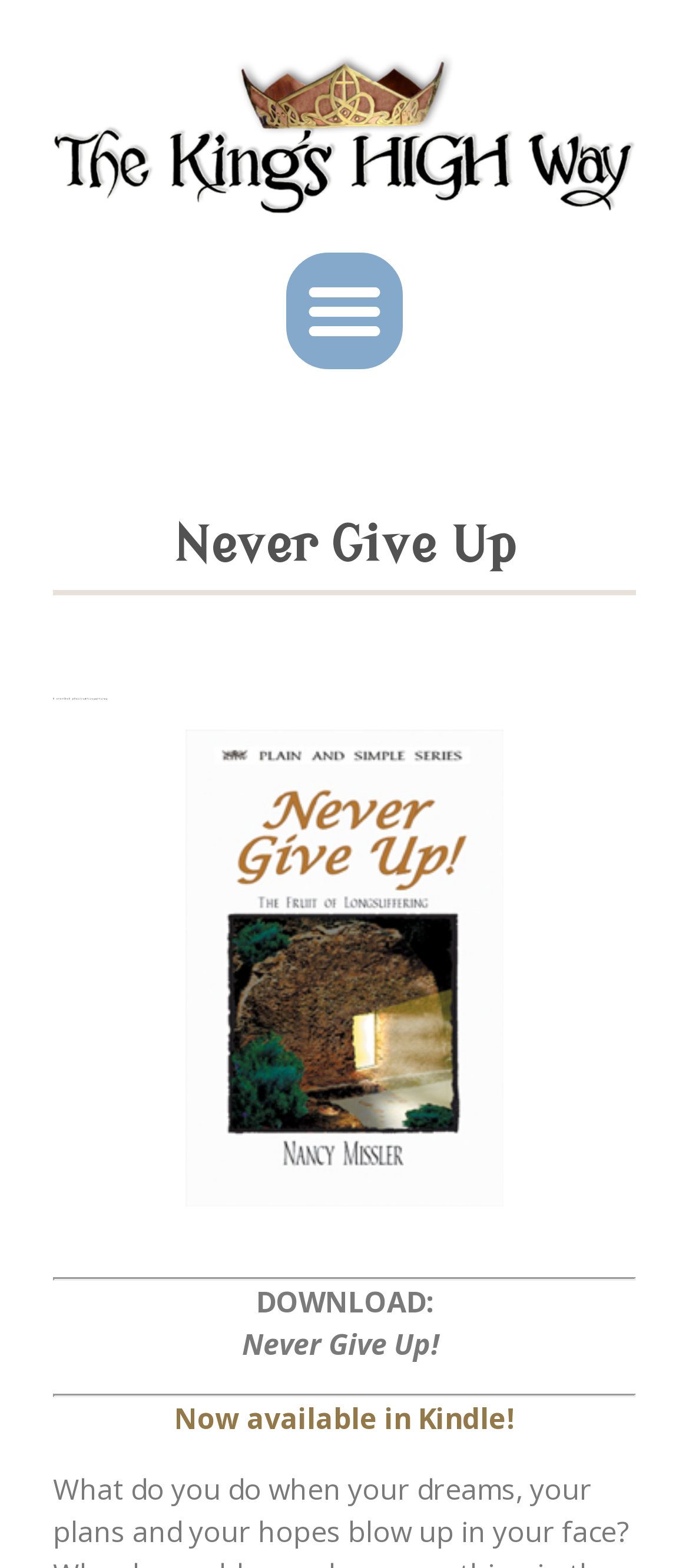Extract the bounding box coordinates of the UI element described by: "Login/Logout". The coordinates should include four float numbers ranging from 0 to 1, e.g., [left, top, right, bottom].

None